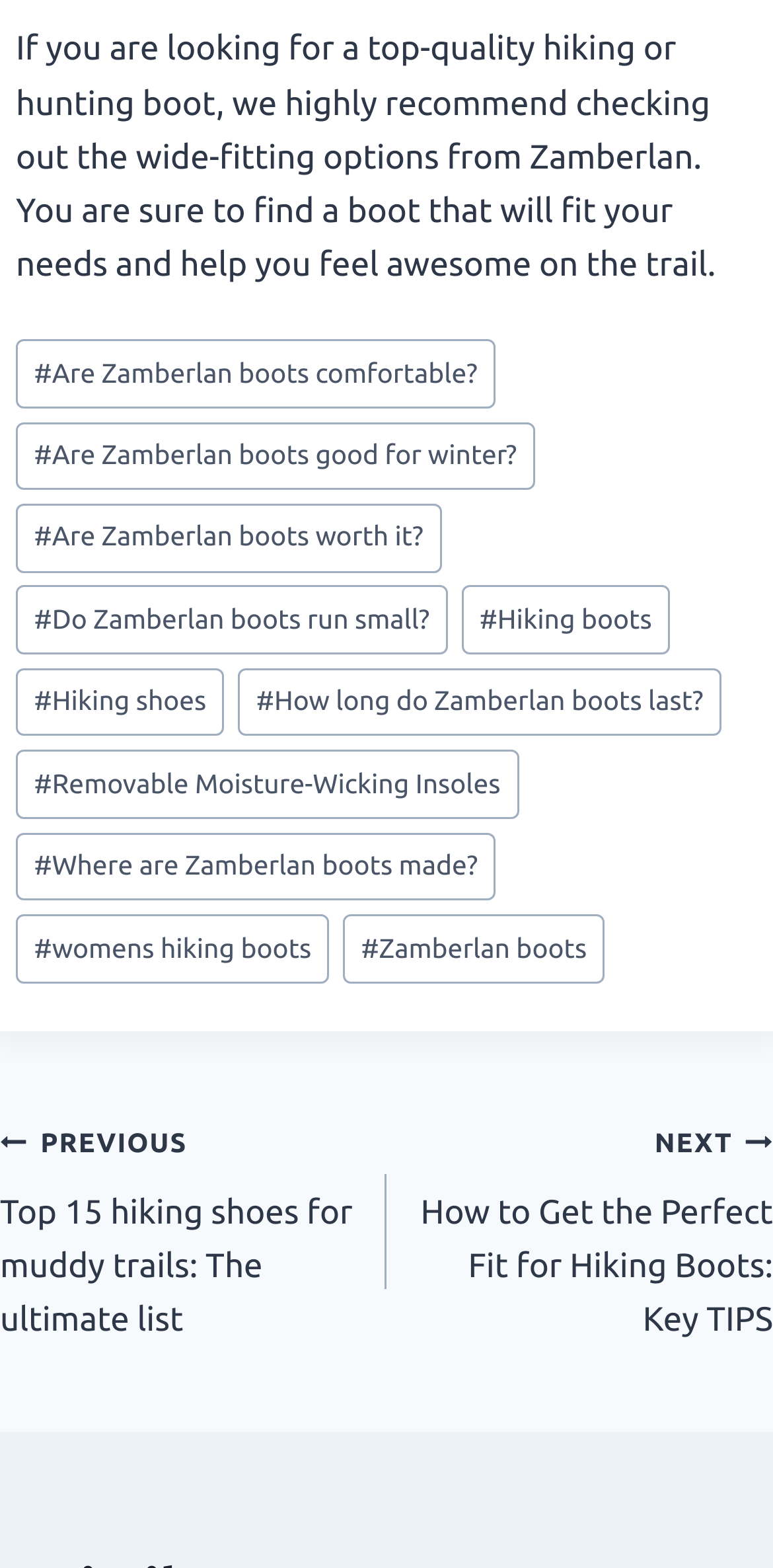Highlight the bounding box coordinates of the region I should click on to meet the following instruction: "Click on 'Hiking boots'".

[0.597, 0.374, 0.867, 0.417]